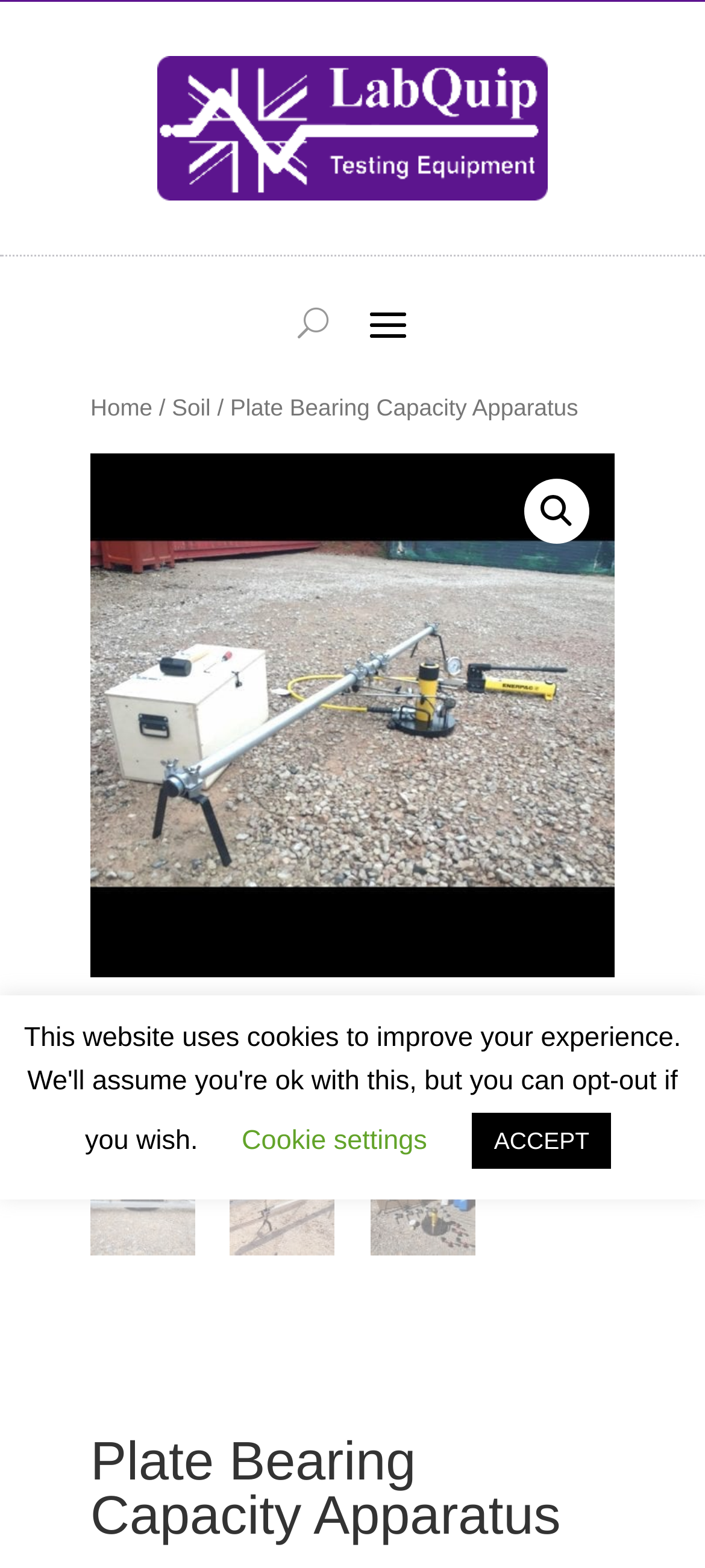Given the webpage screenshot and the description, determine the bounding box coordinates (top-left x, top-left y, bottom-right x, bottom-right y) that define the location of the UI element matching this description: 🔍

[0.744, 0.305, 0.836, 0.346]